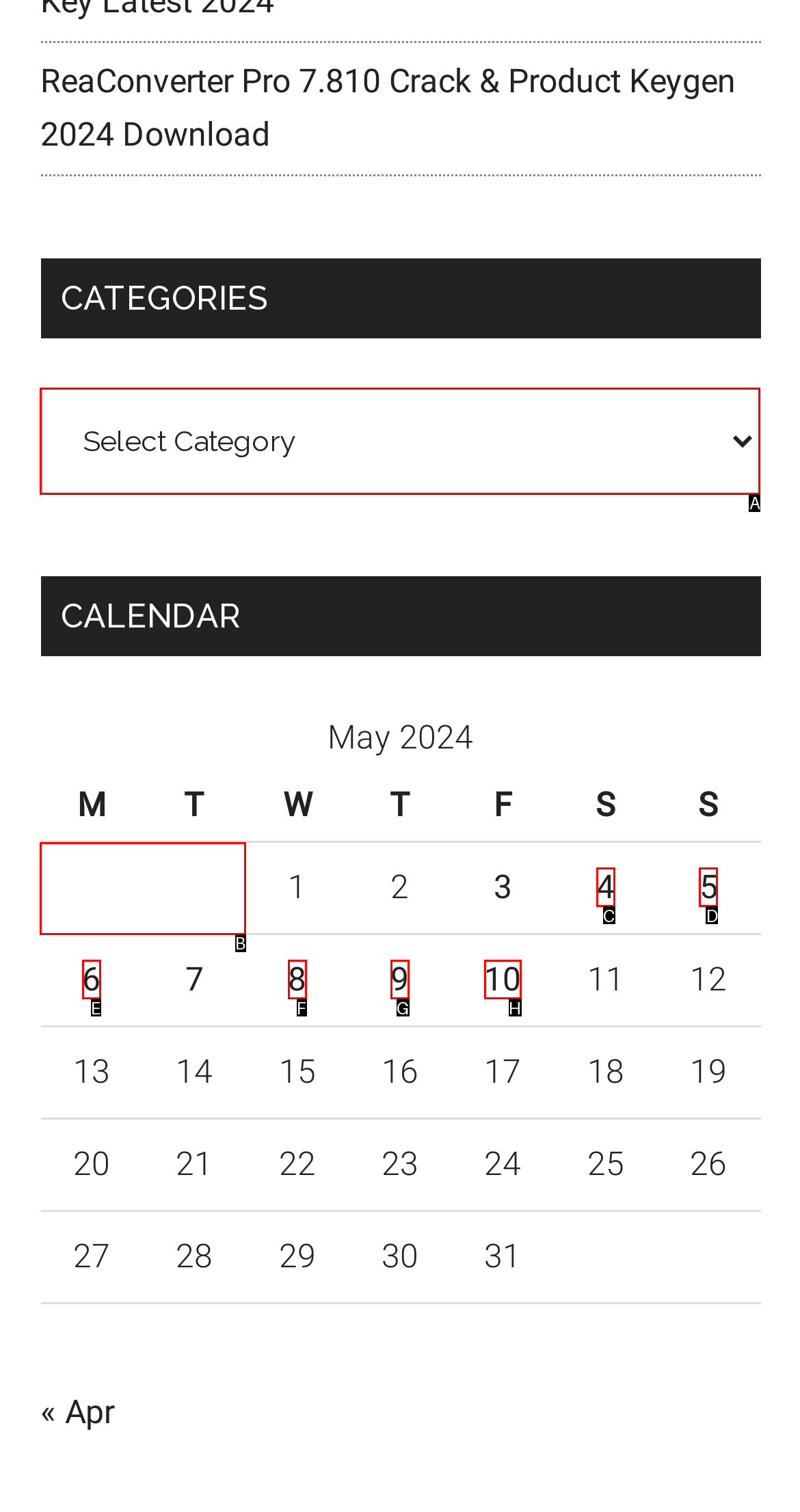Choose the UI element you need to click to carry out the task: go to home page.
Respond with the corresponding option's letter.

None